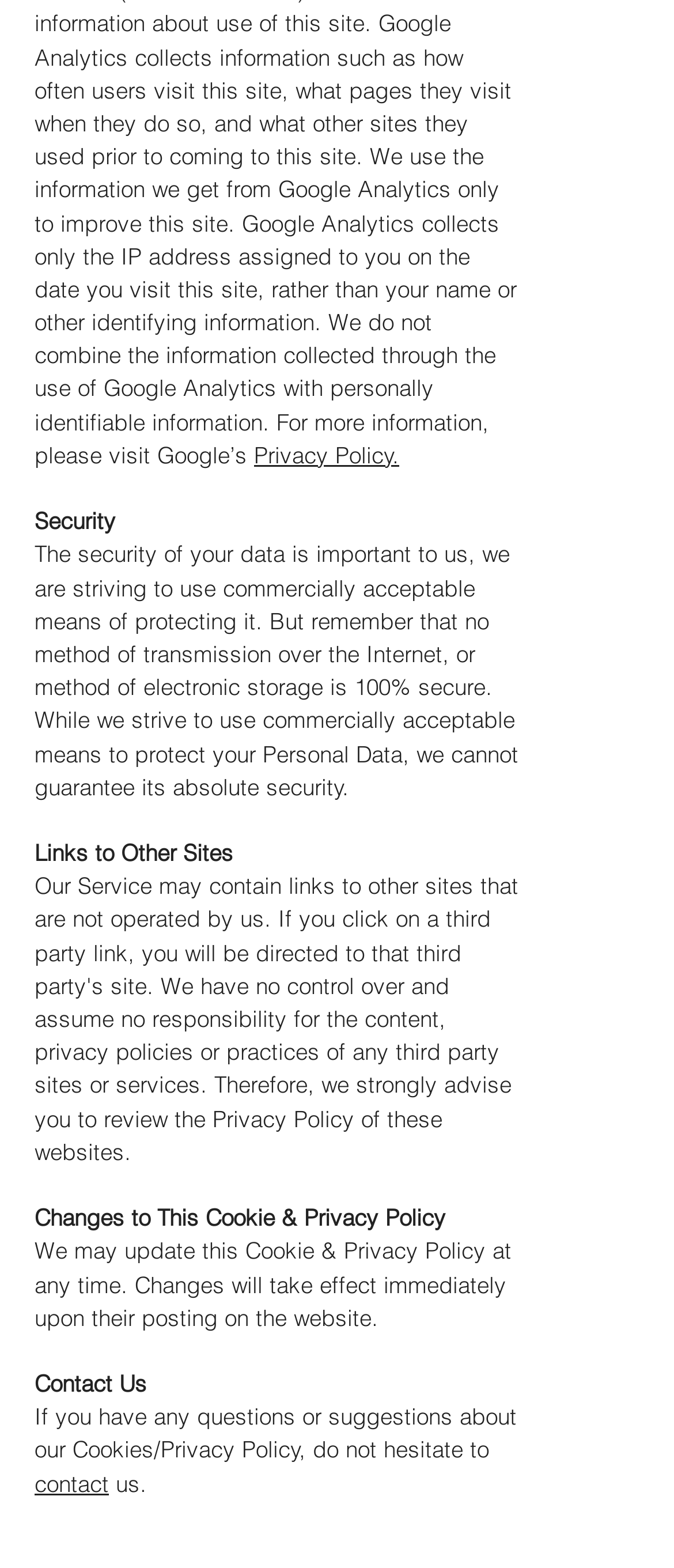How can users contact the company about Cookies/Privacy Policy?
Please give a detailed and elaborate answer to the question.

The webpage provides a 'contact' link for users to reach out to the company if they have any questions or suggestions about their Cookies/Privacy Policy.